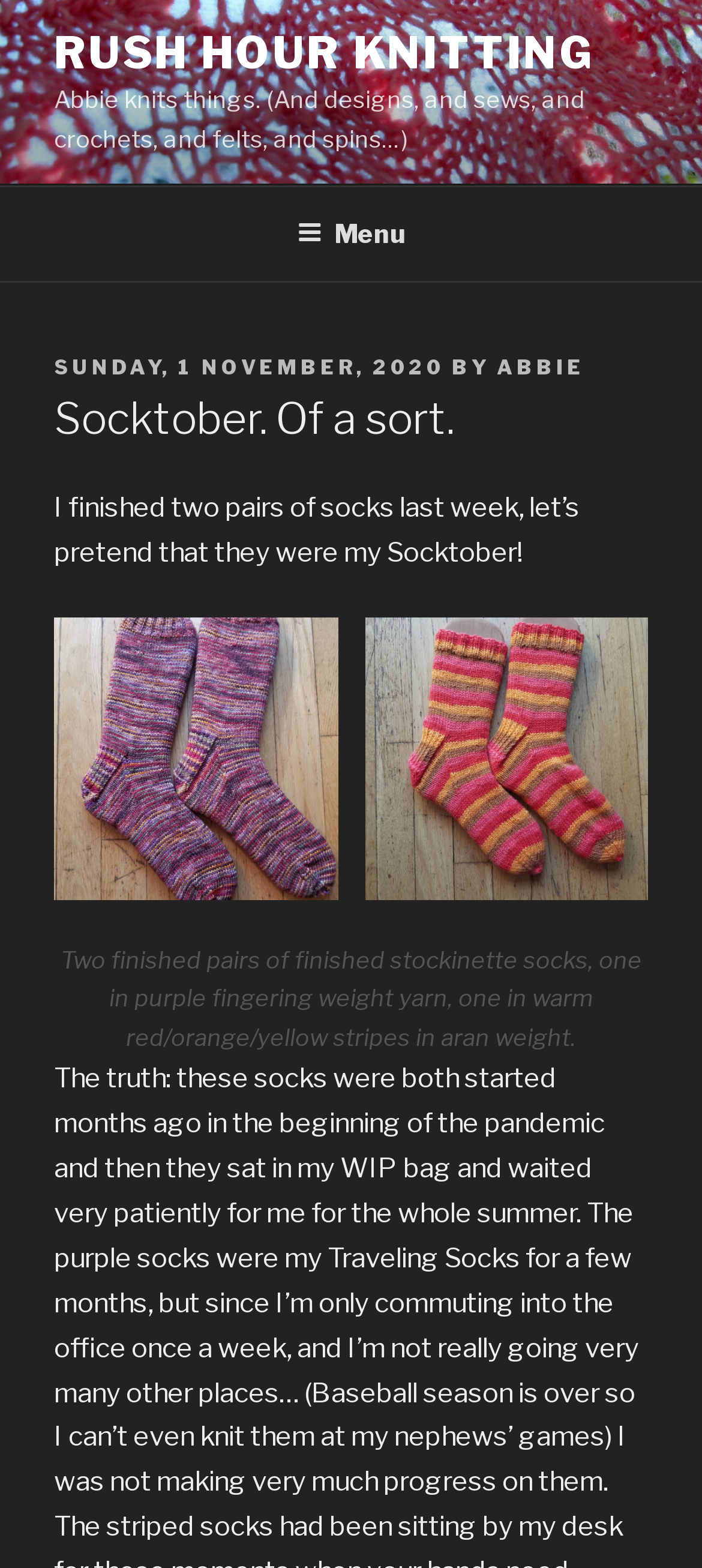Determine the main heading text of the webpage.

Socktober. Of a sort.